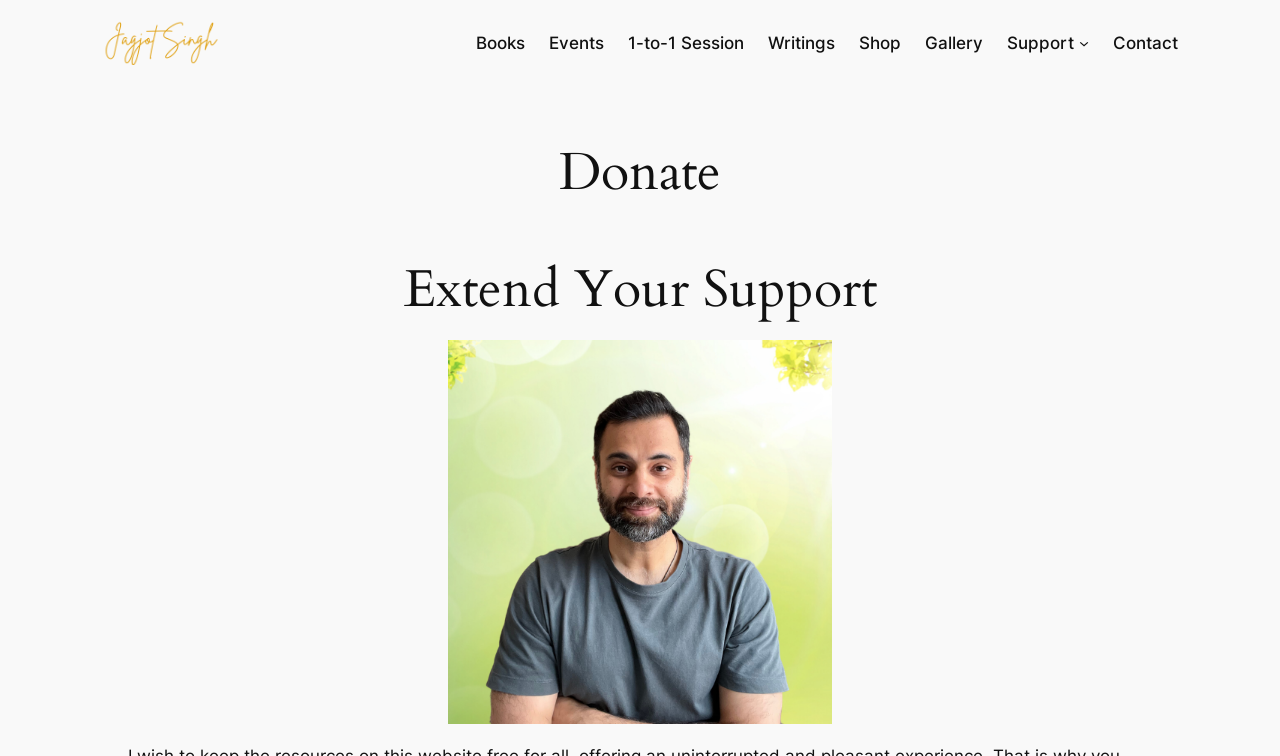Find the bounding box coordinates for the area you need to click to carry out the instruction: "View the 'Gallery'". The coordinates should be four float numbers between 0 and 1, indicated as [left, top, right, bottom].

[0.723, 0.039, 0.768, 0.073]